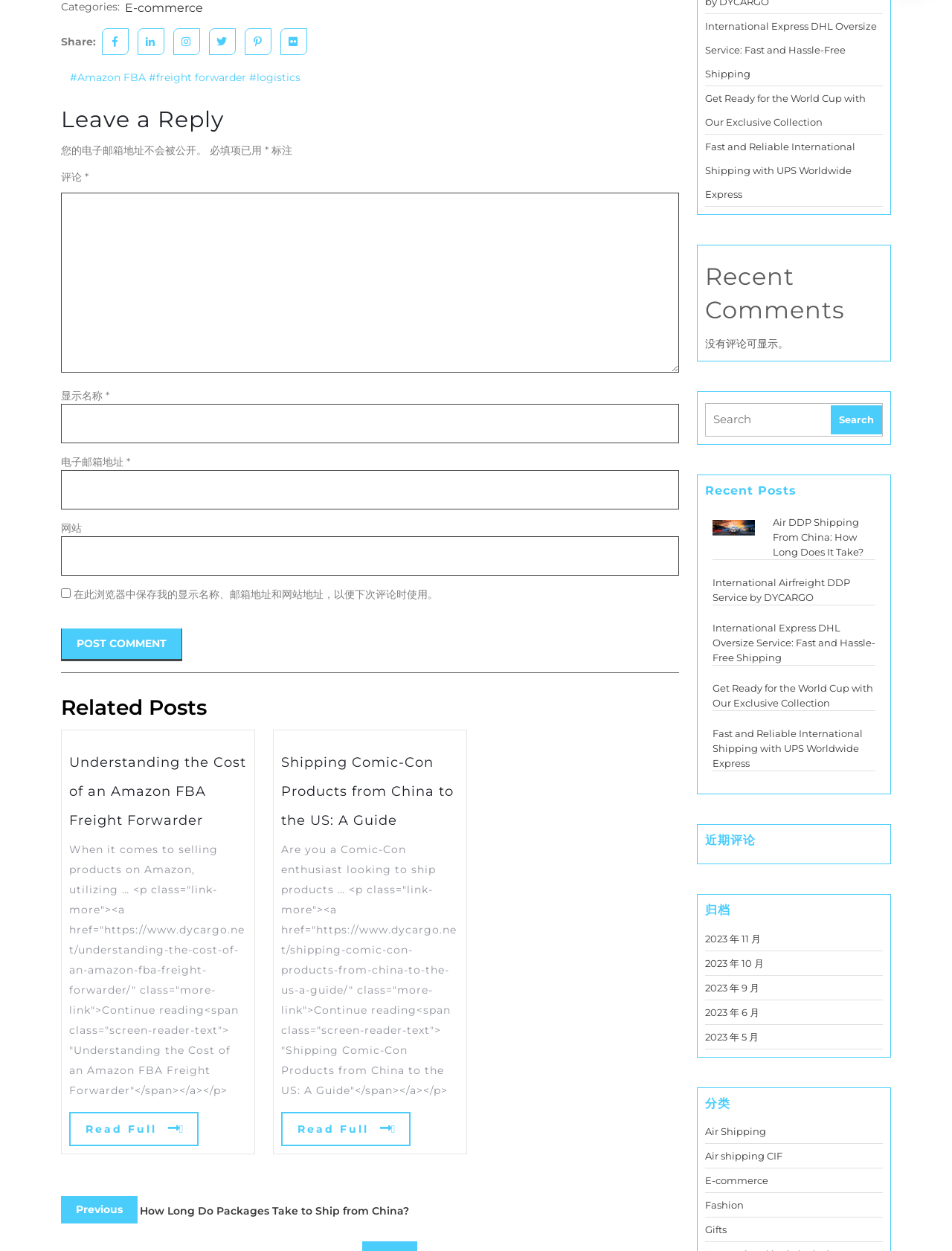Provide the bounding box coordinates for the area that should be clicked to complete the instruction: "Click on the 'Post Comment' button".

[0.064, 0.502, 0.191, 0.529]